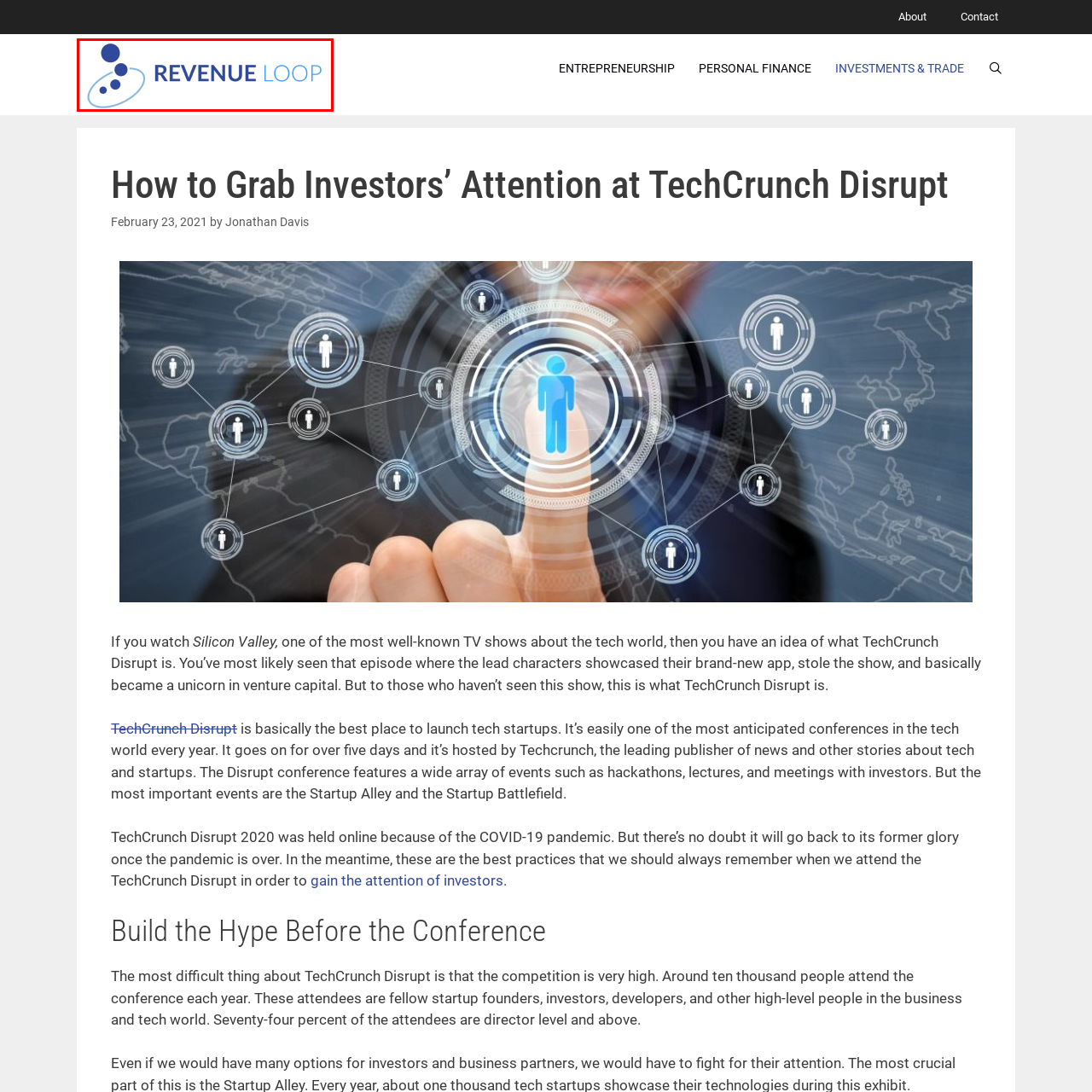Generate a comprehensive caption for the image that is marked by the red border.

The image features the logo of "Revenue Loop," which is prominently displayed in a clean and professional design. The logo consists of several circular shapes in varying sizes, symbolizing dynamic movement and connectivity, suggesting the concept of a continuous cycle in revenue generation. The text "REVENUE LOOP" is illustrated in a bold, modern font, with "REVENUE" in a deep blue color and "LOOP" in a lighter blue, emphasizing the idea of ongoing growth and financial stability. This logo reflects the innovative and forward-thinking approach that Revenue Loop embodies, making it suitable for a platform that aims to enhance business profitability and sustainability, particularly in the context of tech startups and entrepreneurial ventures showcased at events like TechCrunch Disrupt.